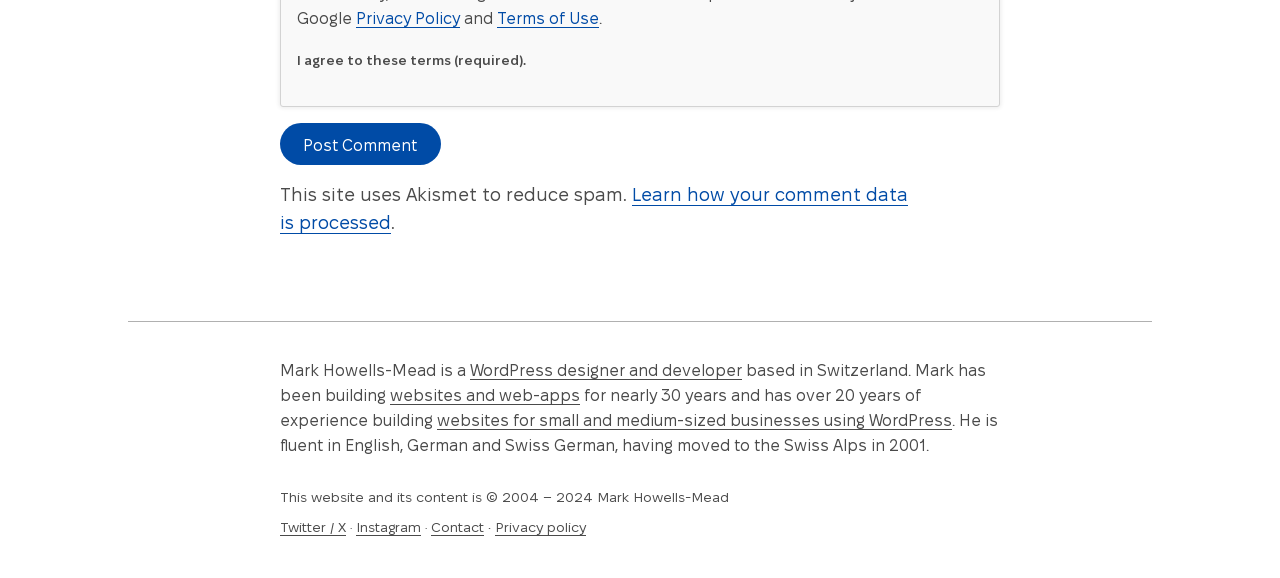What is the copyright period of this website's content?
Please provide a comprehensive answer based on the information in the image.

I found this information by reading the text on the webpage, specifically the sentence 'This website and its content is © 2004 – 2024 Mark Howells-Mead'.